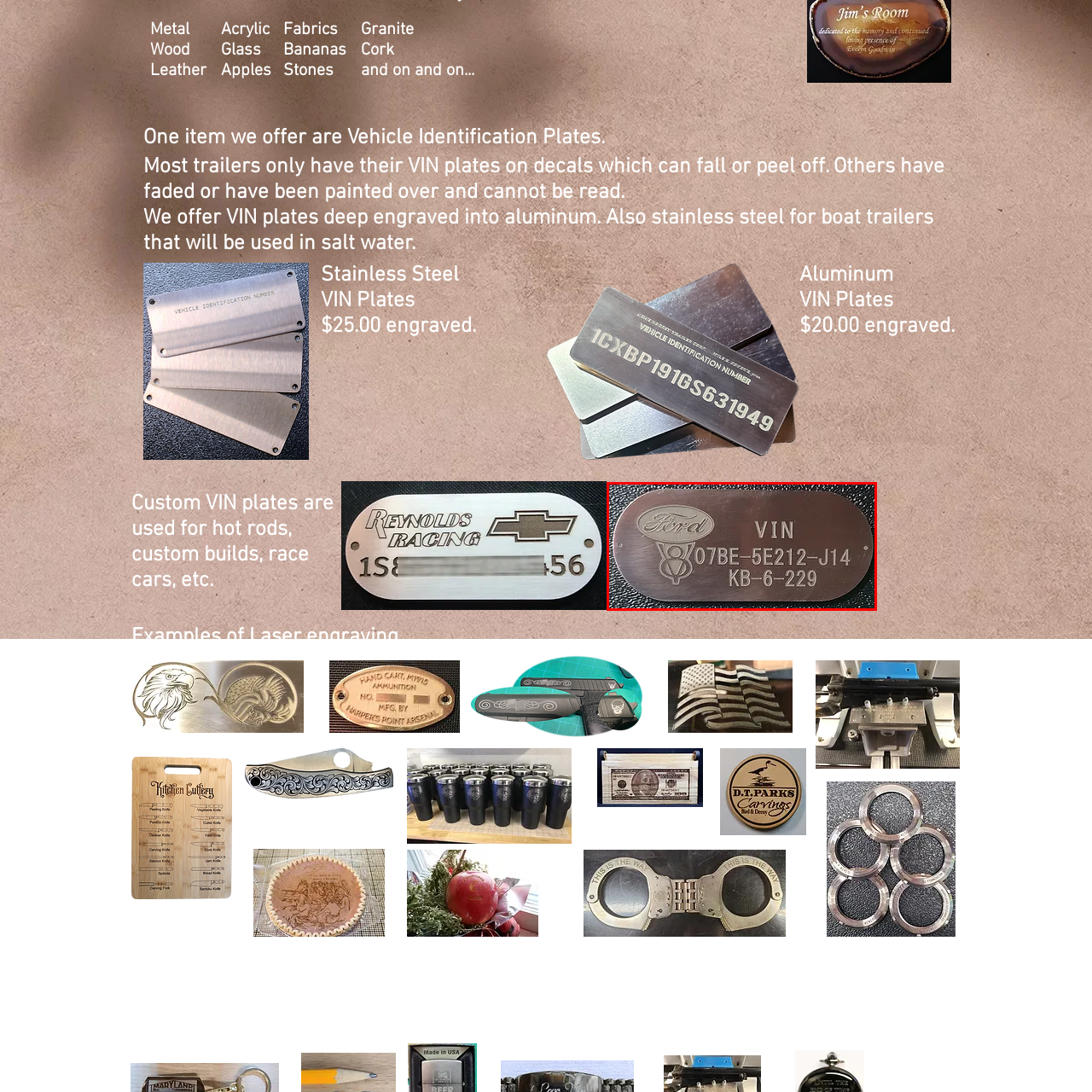Inspect the image outlined in red and answer succinctly: What is the purpose of the VIN plate?

Vehicle identification and registration